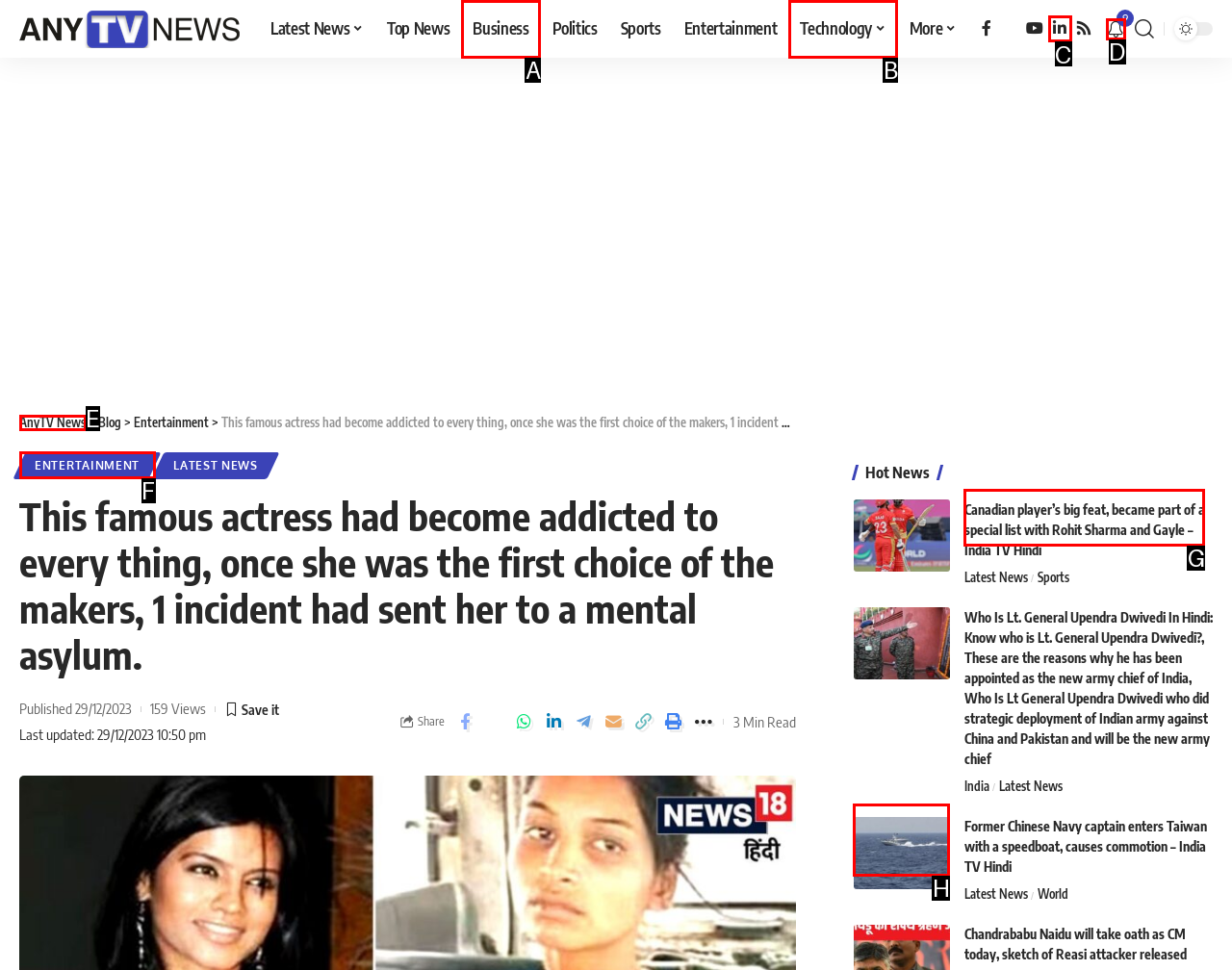Please identify the UI element that matches the description: 9
Respond with the letter of the correct option.

D